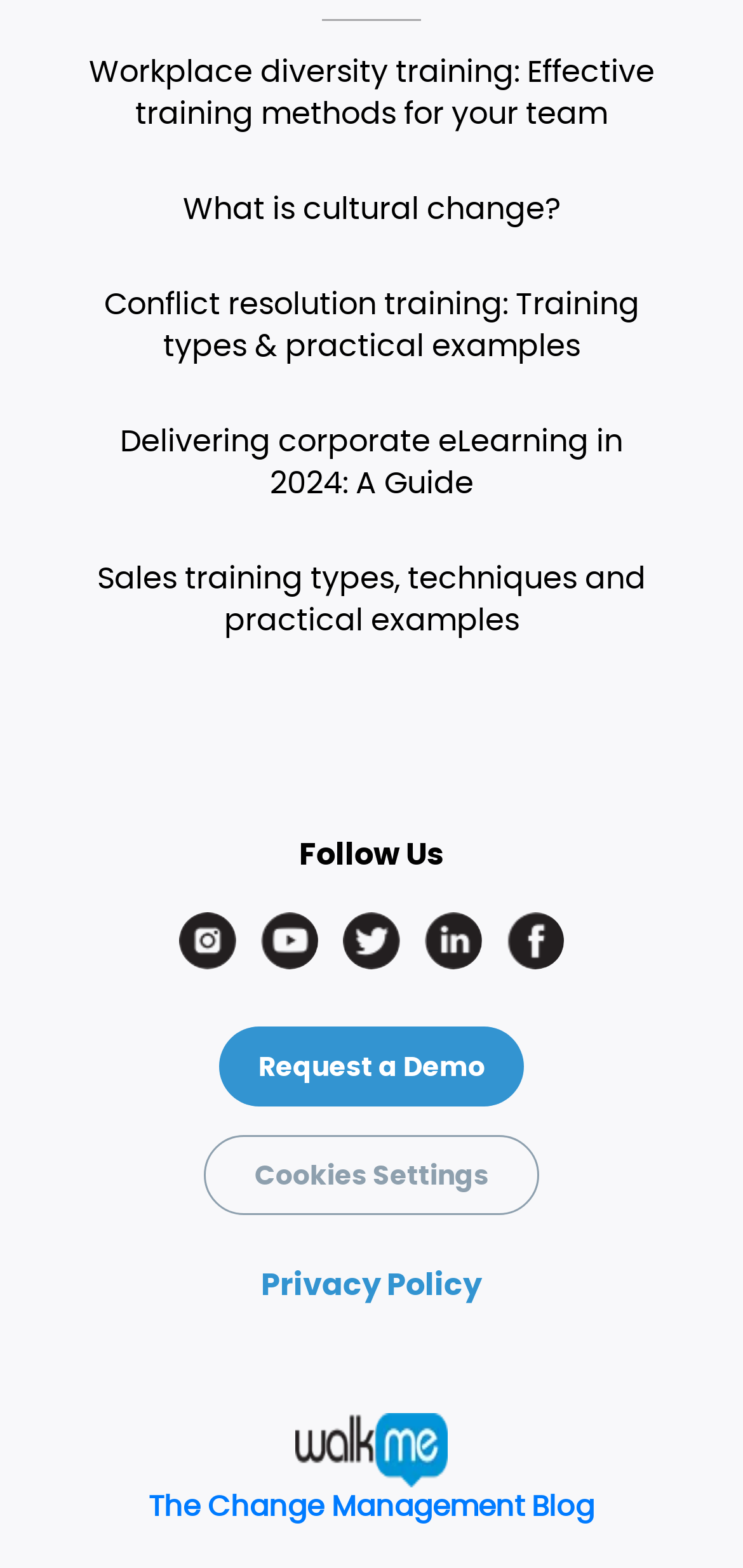What is the main topic of the webpage?
Give a detailed and exhaustive answer to the question.

Based on the links and headings on the webpage, it appears that the main topic is related to change management, including workplace diversity training, conflict resolution, and corporate eLearning.